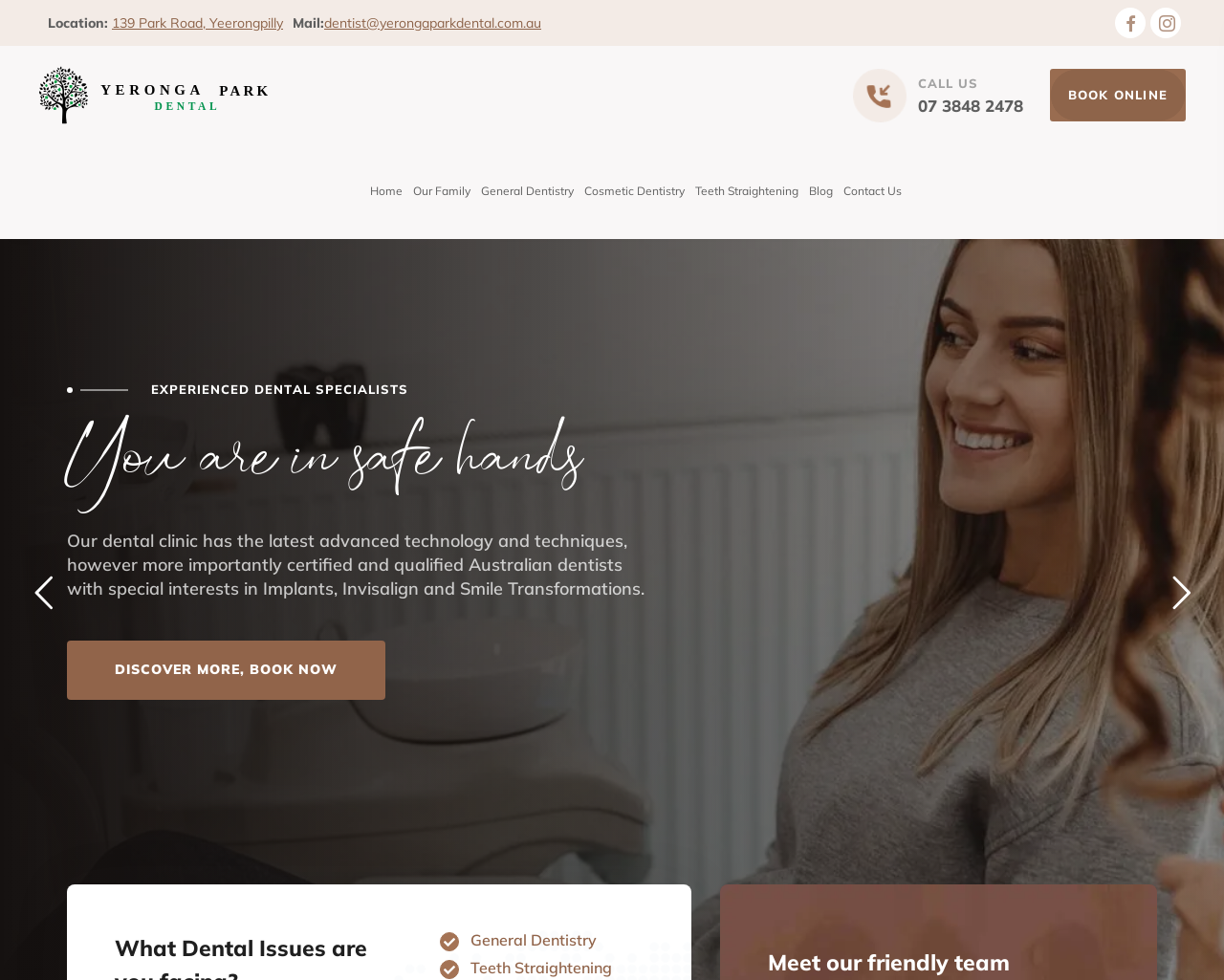Indicate the bounding box coordinates of the clickable region to achieve the following instruction: "Click the 'BOOK ONLINE' button."

[0.858, 0.07, 0.969, 0.124]